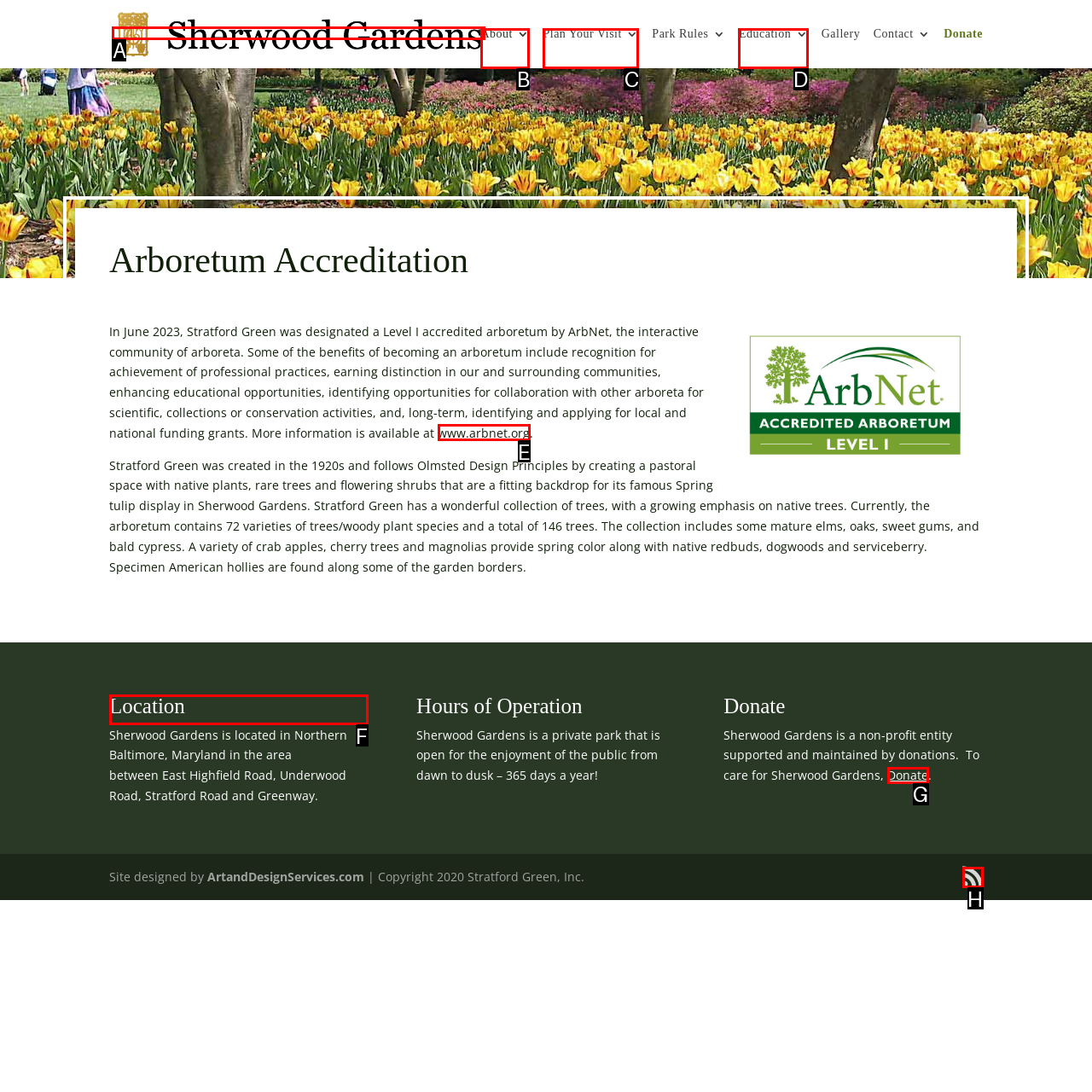Determine the HTML element to be clicked to complete the task: check the location. Answer by giving the letter of the selected option.

F